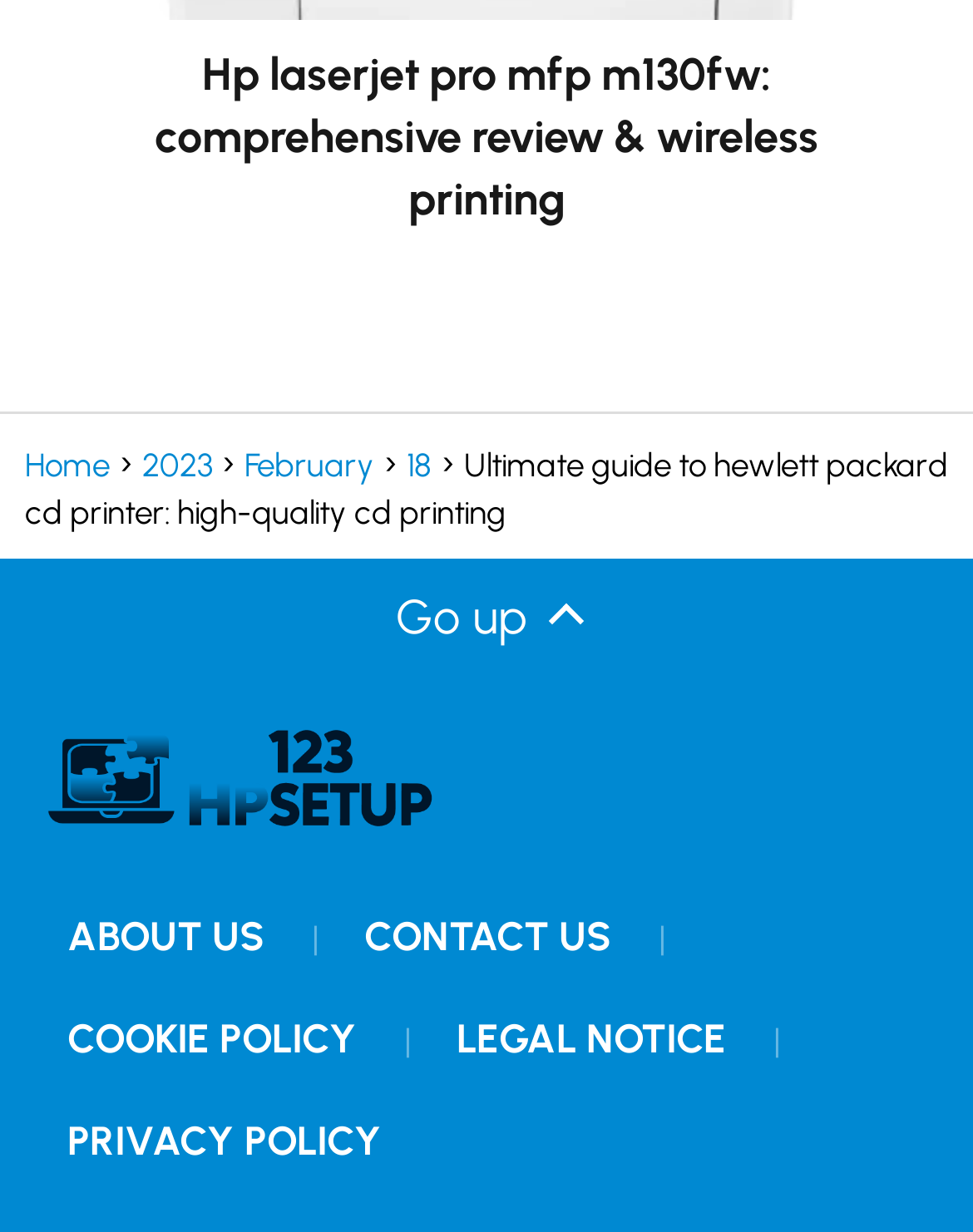Use the information in the screenshot to answer the question comprehensively: What is the title of the main content?

The main content of the webpage has a title that can be found in the StaticText element, which reads 'Ultimate guide to hewlett packard cd printer: high-quality cd printing'.